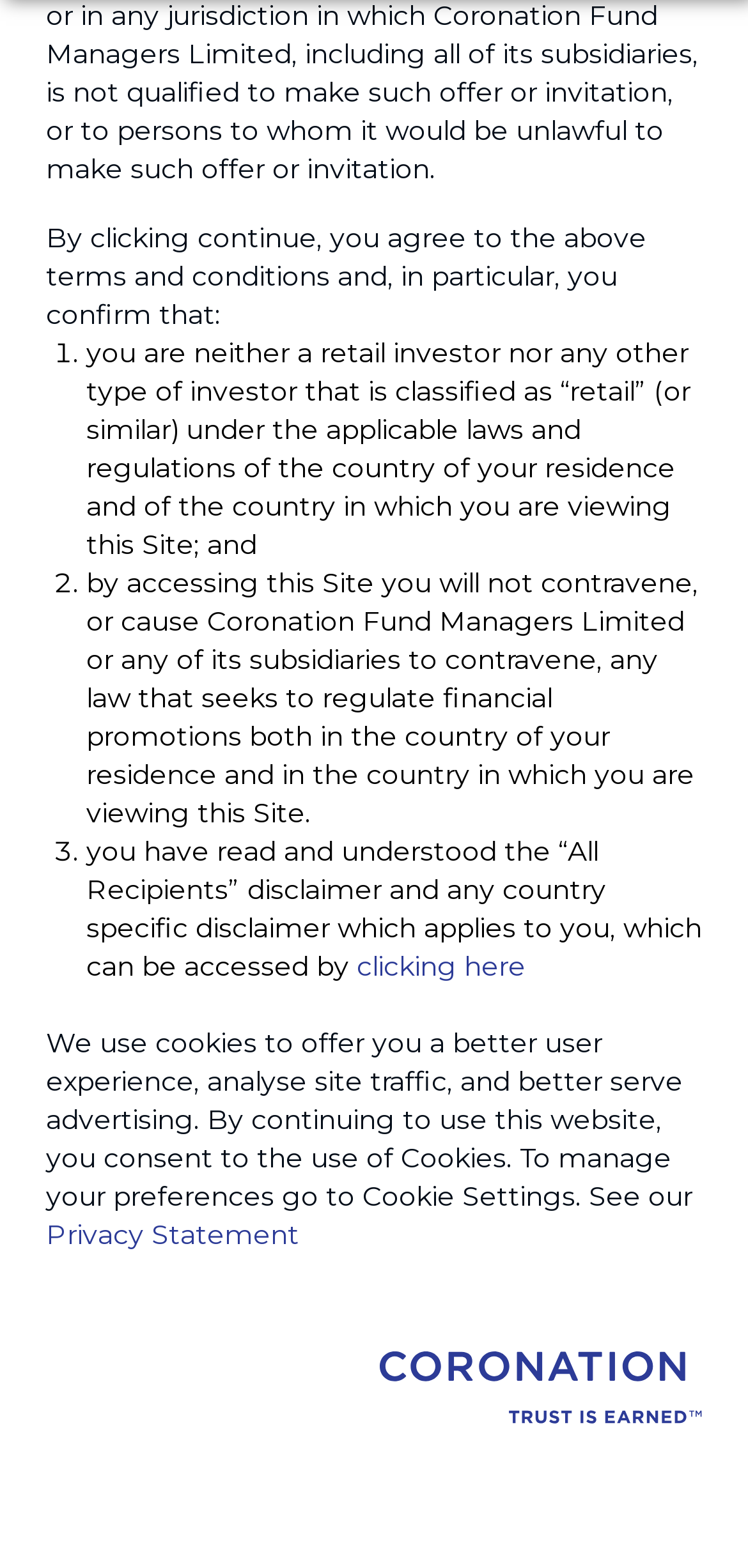What is the purpose of clicking 'continue'?
Answer the question with as much detail as you can, using the image as a reference.

The static text at the top of the webpage states 'By clicking continue, you agree to the above terms and conditions and, in particular, you confirm that:', which suggests that the purpose of clicking 'continue' is to agree to the terms and conditions listed.